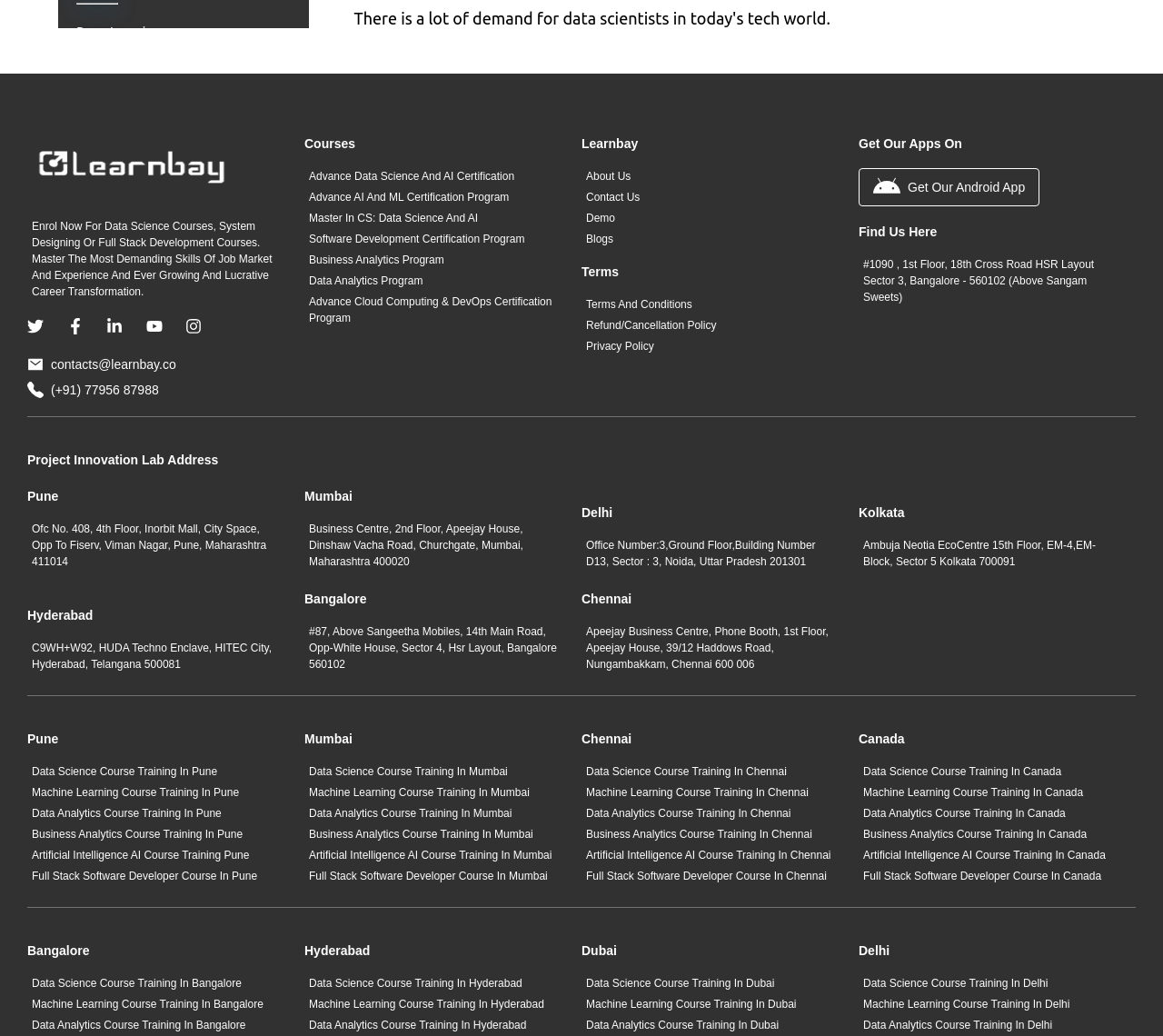Locate the bounding box coordinates of the region to be clicked to comply with the following instruction: "Contact us". The coordinates must be four float numbers between 0 and 1, in the form [left, top, right, bottom].

[0.5, 0.182, 0.723, 0.198]